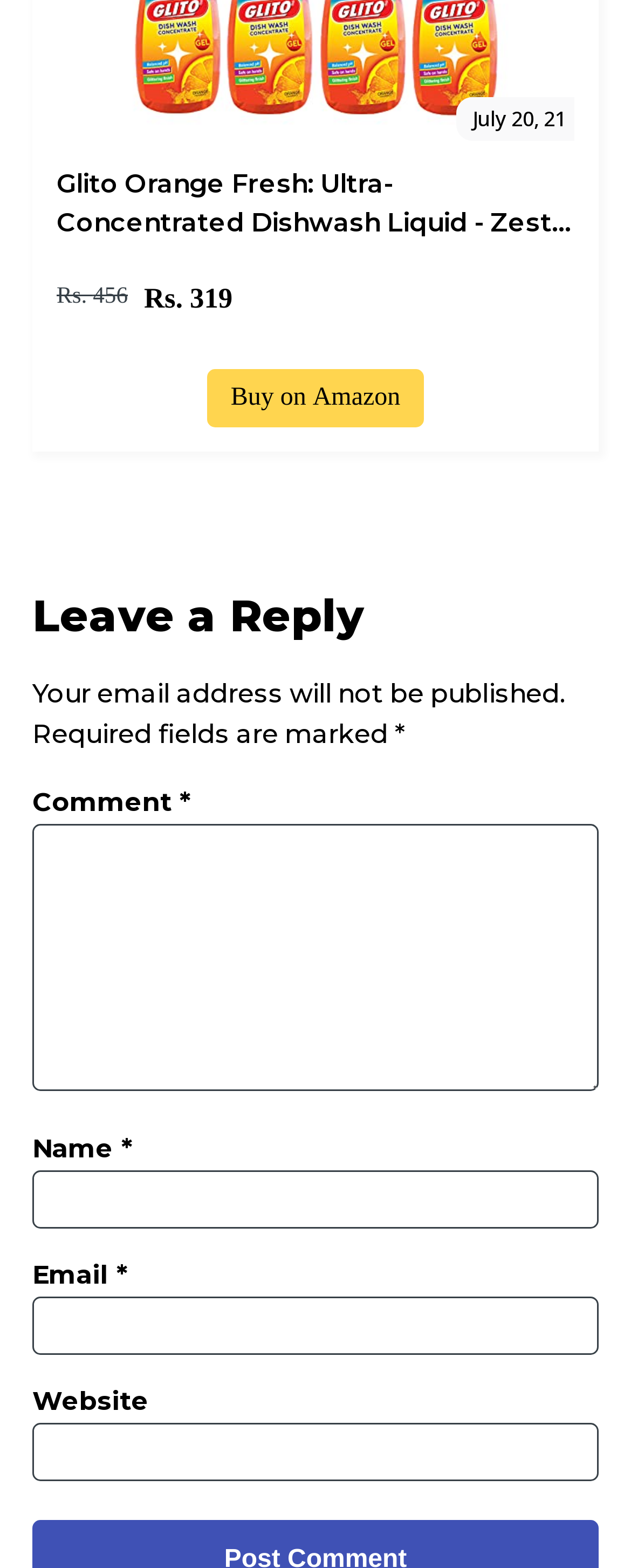What information is required to leave a reply?
Analyze the image and provide a thorough answer to the question.

The webpage has a comment section that requires users to enter their name, email, and comment to leave a reply.